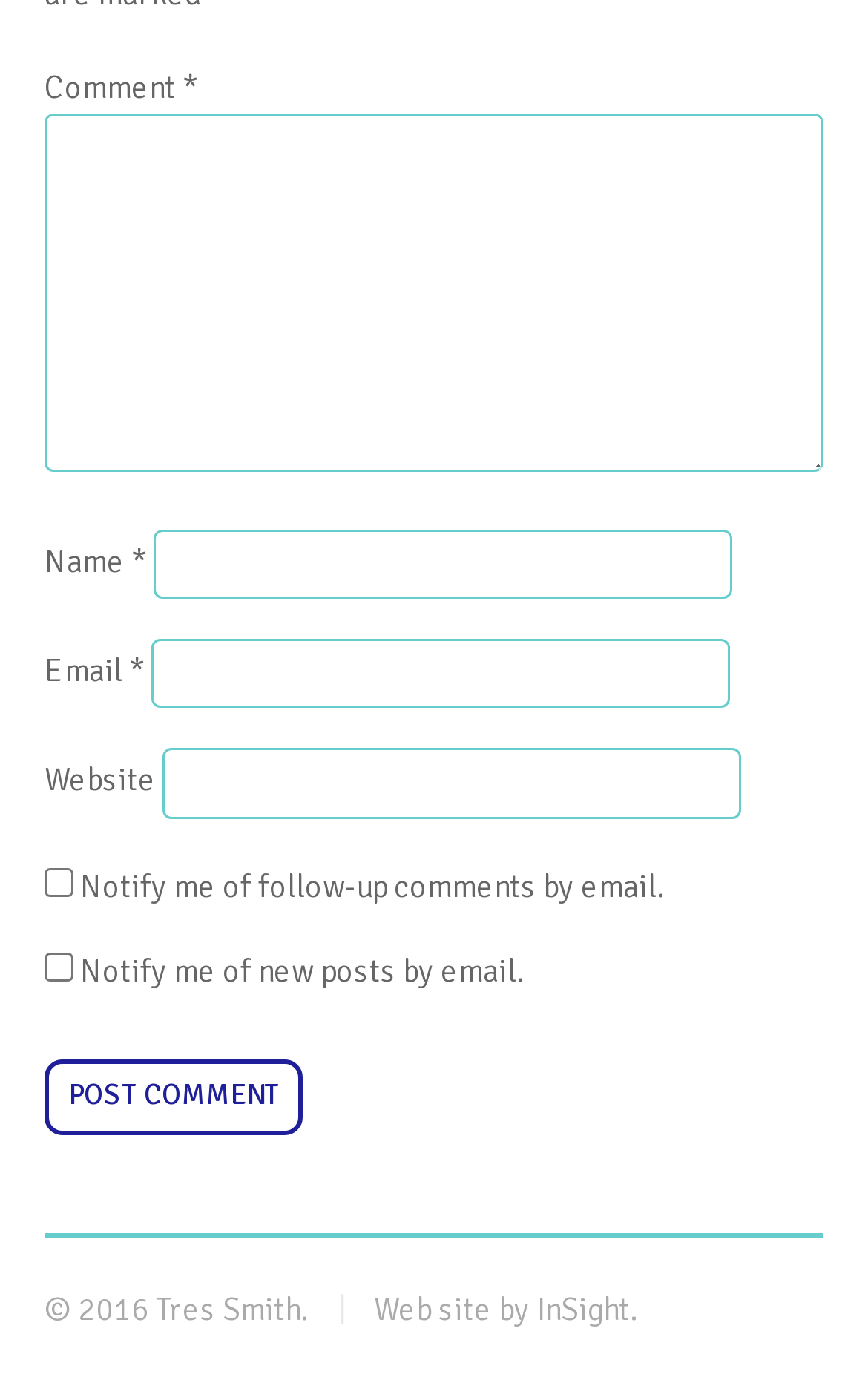Please locate the bounding box coordinates of the element's region that needs to be clicked to follow the instruction: "visit Raycon website". The bounding box coordinates should be provided as four float numbers between 0 and 1, i.e., [left, top, right, bottom].

None